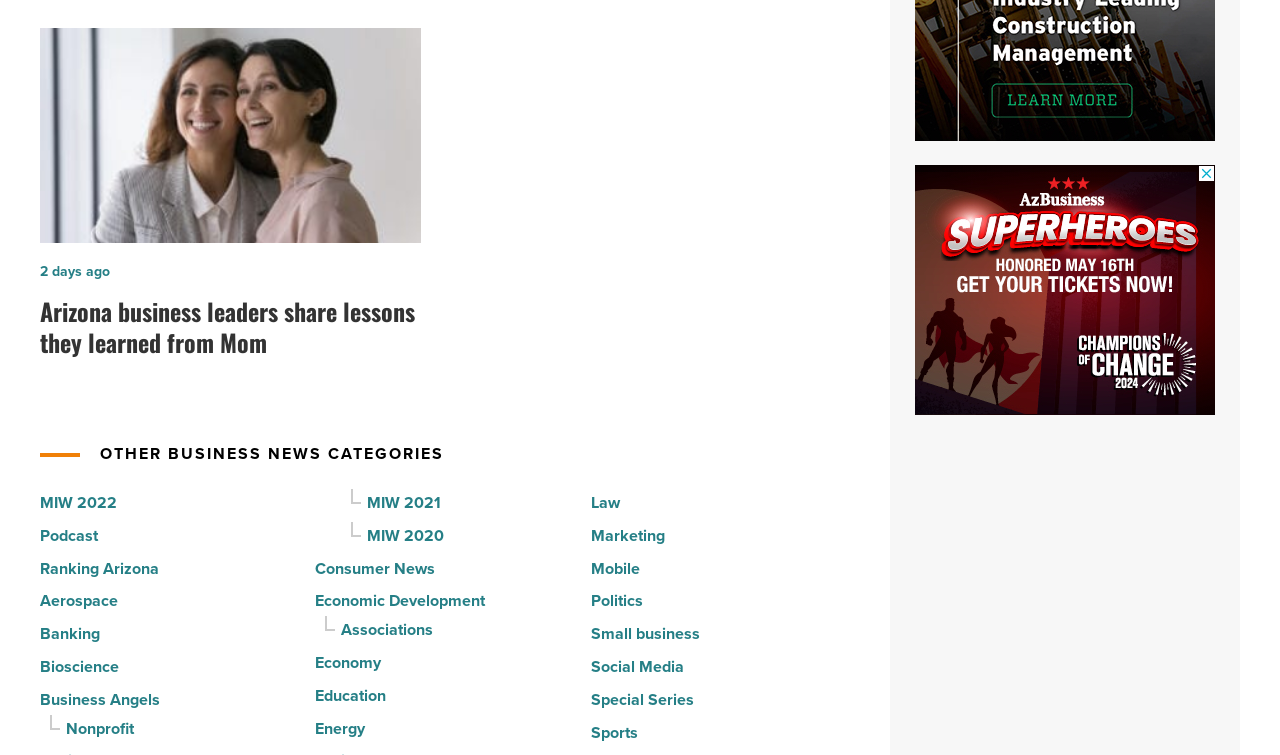Predict the bounding box of the UI element based on this description: "Banking".

[0.031, 0.821, 0.078, 0.86]